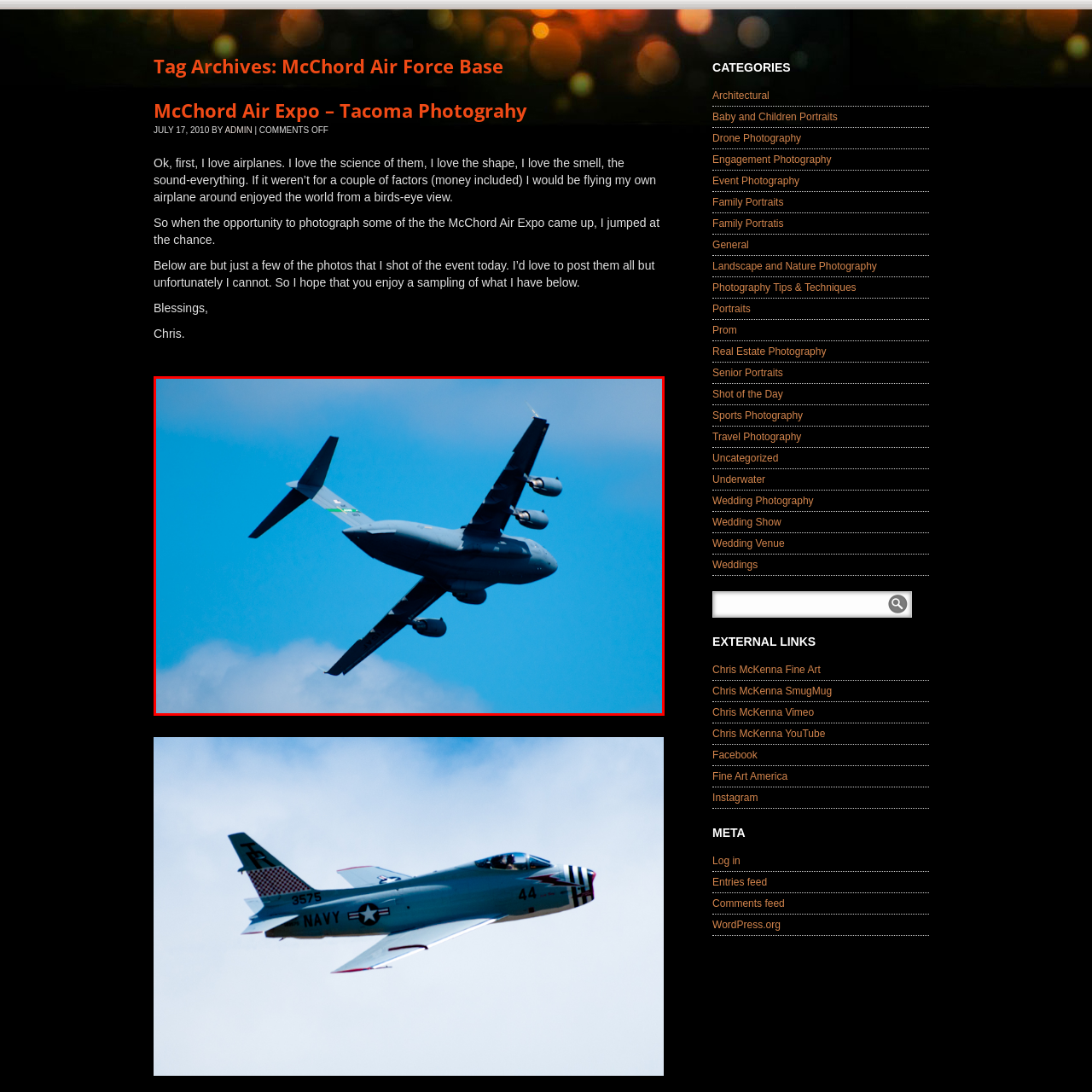Articulate a detailed narrative of what is visible inside the red-delineated region of the image.

This image captures a stunning view of a military cargo aircraft, specifically a C-17 Globemaster III, in flight against a bright blue sky. The aircraft, known for its impressive versatility and ability to carry large payloads, is depicted in a dynamic flying position, showcasing its distinctive features such as the swept-back wings and powerful engines. This photograph is part of the McChord Air Expo, an event that highlights the capabilities of various military aircraft, providing a unique opportunity for aviation enthusiasts to admire their engineering and performance. The image likely reflects the excitement and energy of the air show, as well as the photographer's passion for capturing the beauty of aviation.